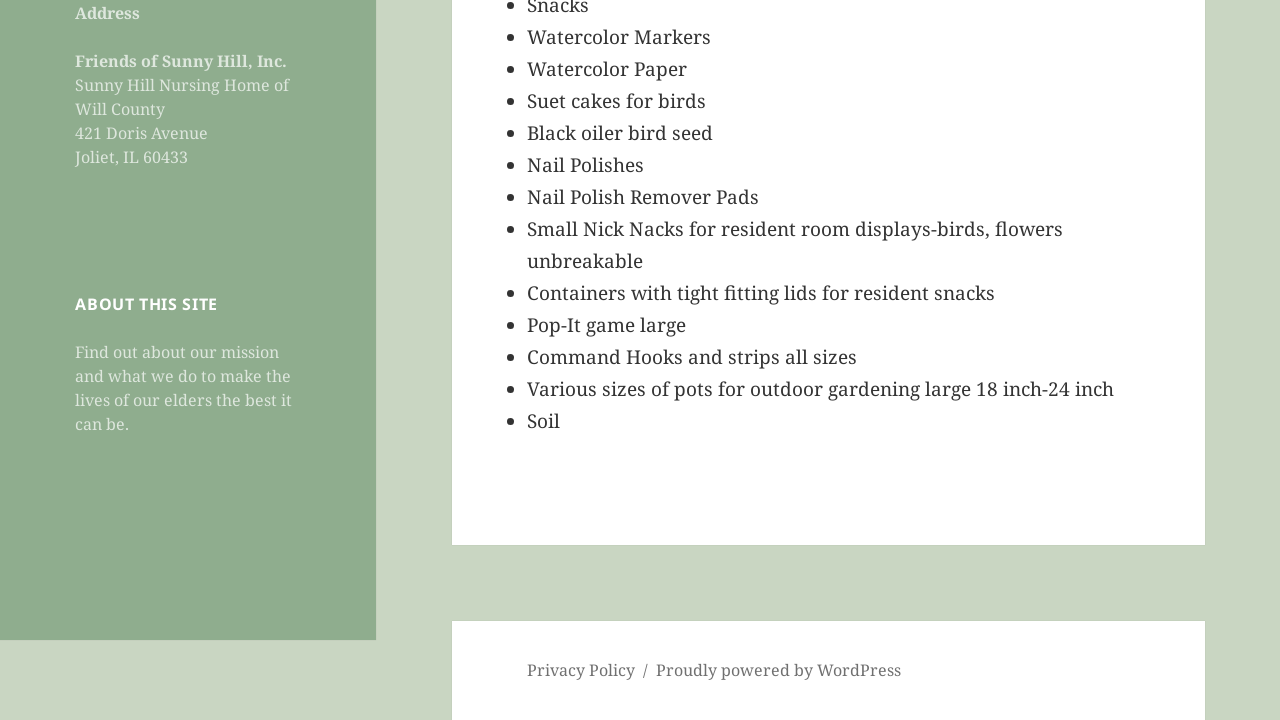Given the description "Proudly powered by WordPress", determine the bounding box of the corresponding UI element.

[0.513, 0.916, 0.704, 0.948]